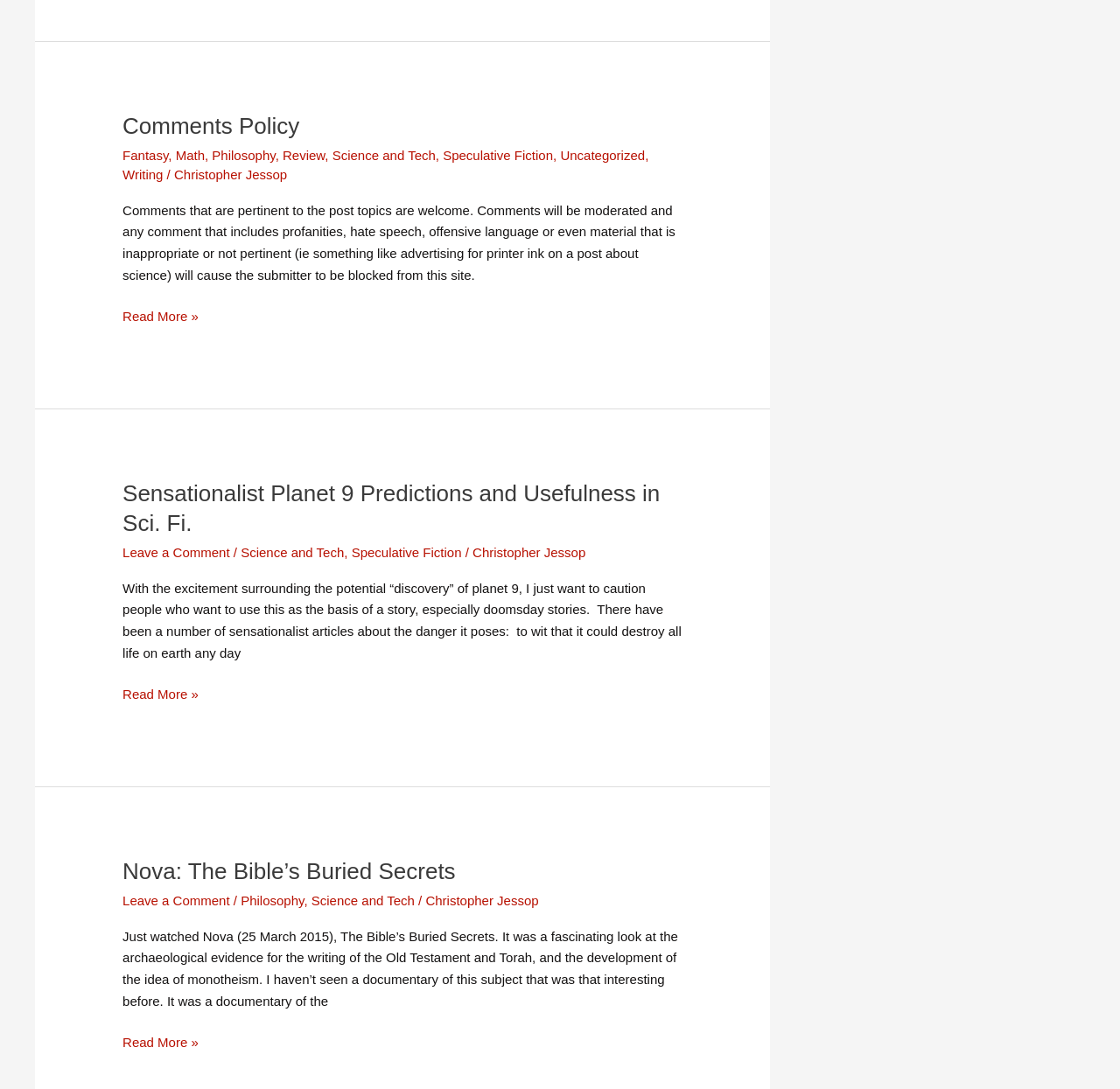How many articles are on this webpage?
Using the image, answer in one word or phrase.

3